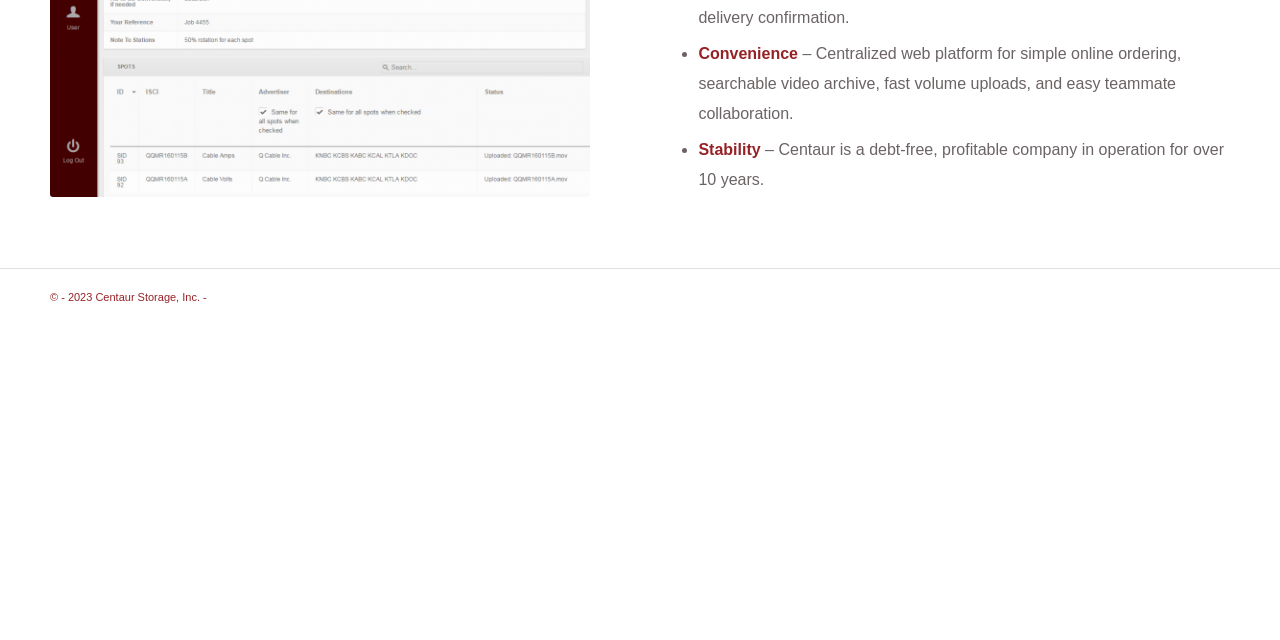Given the element description, predict the bounding box coordinates in the format (top-left x, top-left y, bottom-right x, bottom-right y). Make sure all values are between 0 and 1. Here is the element description: Enfold WordPress Theme by Kriesi

[0.164, 0.454, 0.297, 0.473]